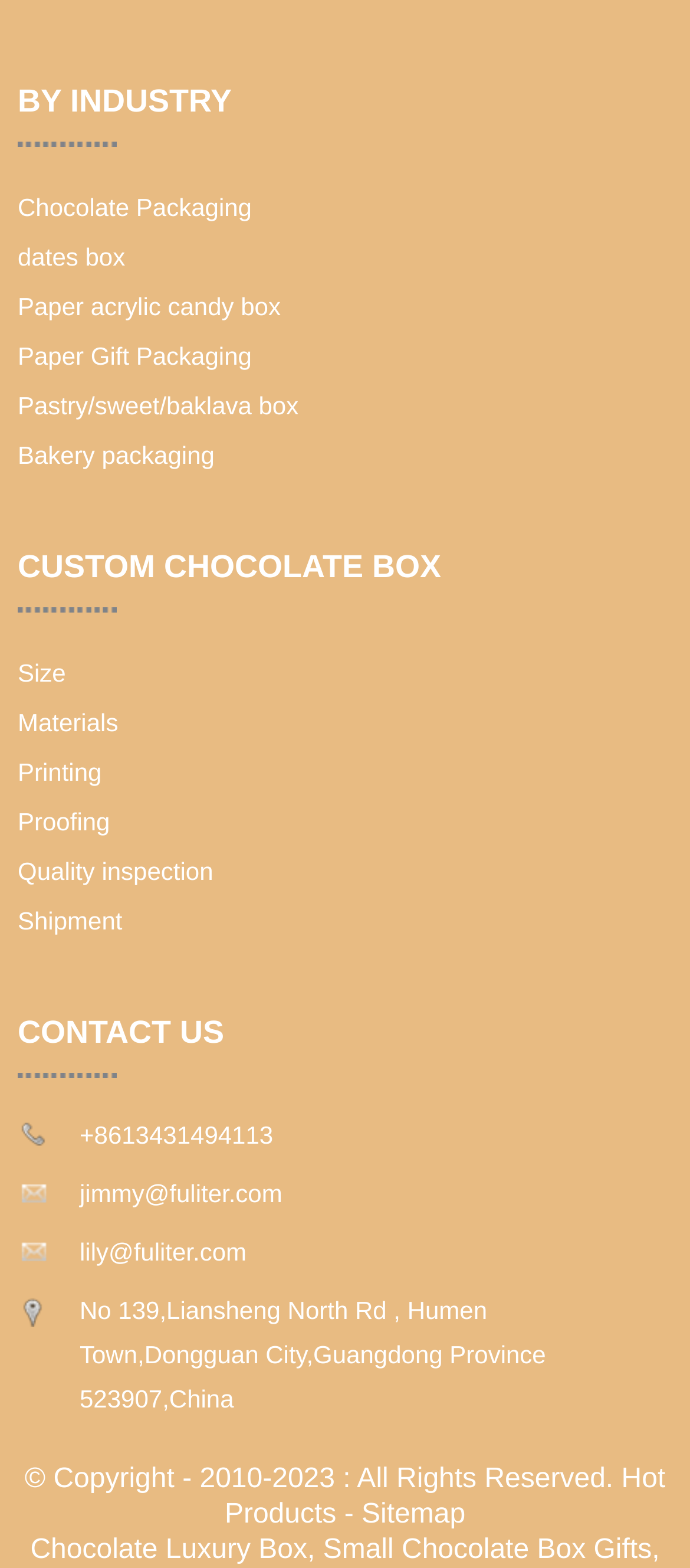Provide your answer in a single word or phrase: 
What is the main category of packaging?

BY INDUSTRY